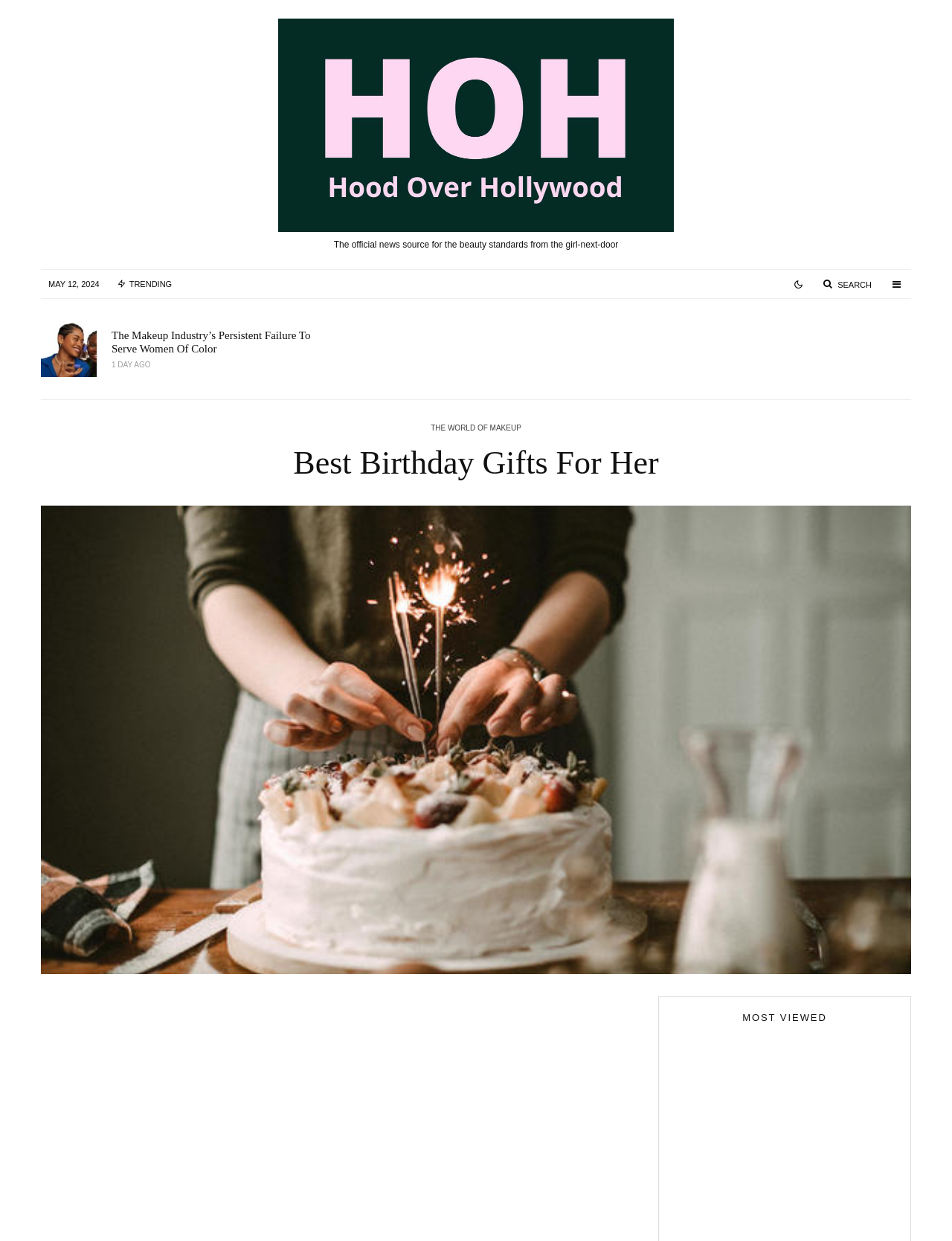Can you identify and provide the main heading of the webpage?

Best Birthday Gifts For Her